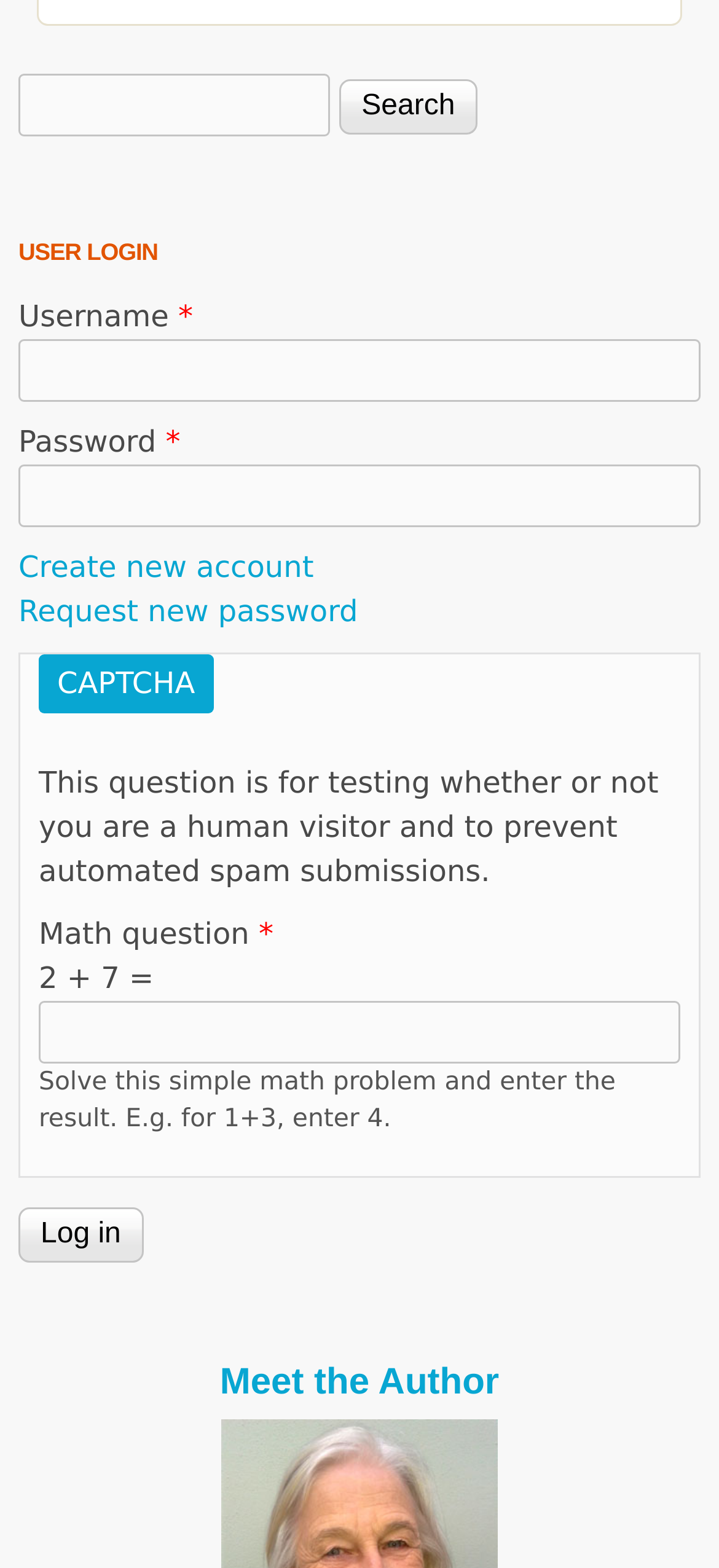What is the purpose of the search form?
Using the image as a reference, give a one-word or short phrase answer.

Search